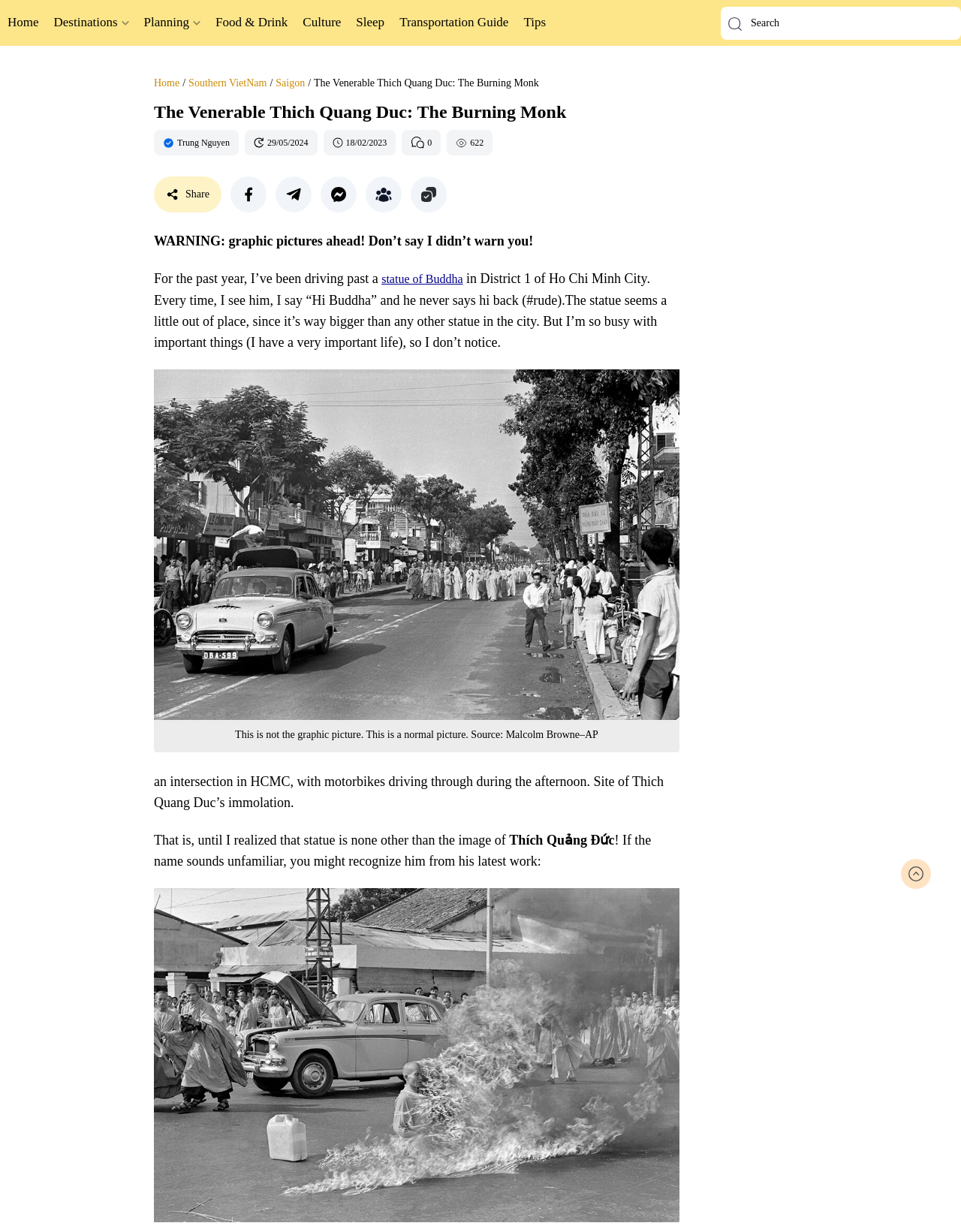Highlight the bounding box coordinates of the element you need to click to perform the following instruction: "Sign up."

None